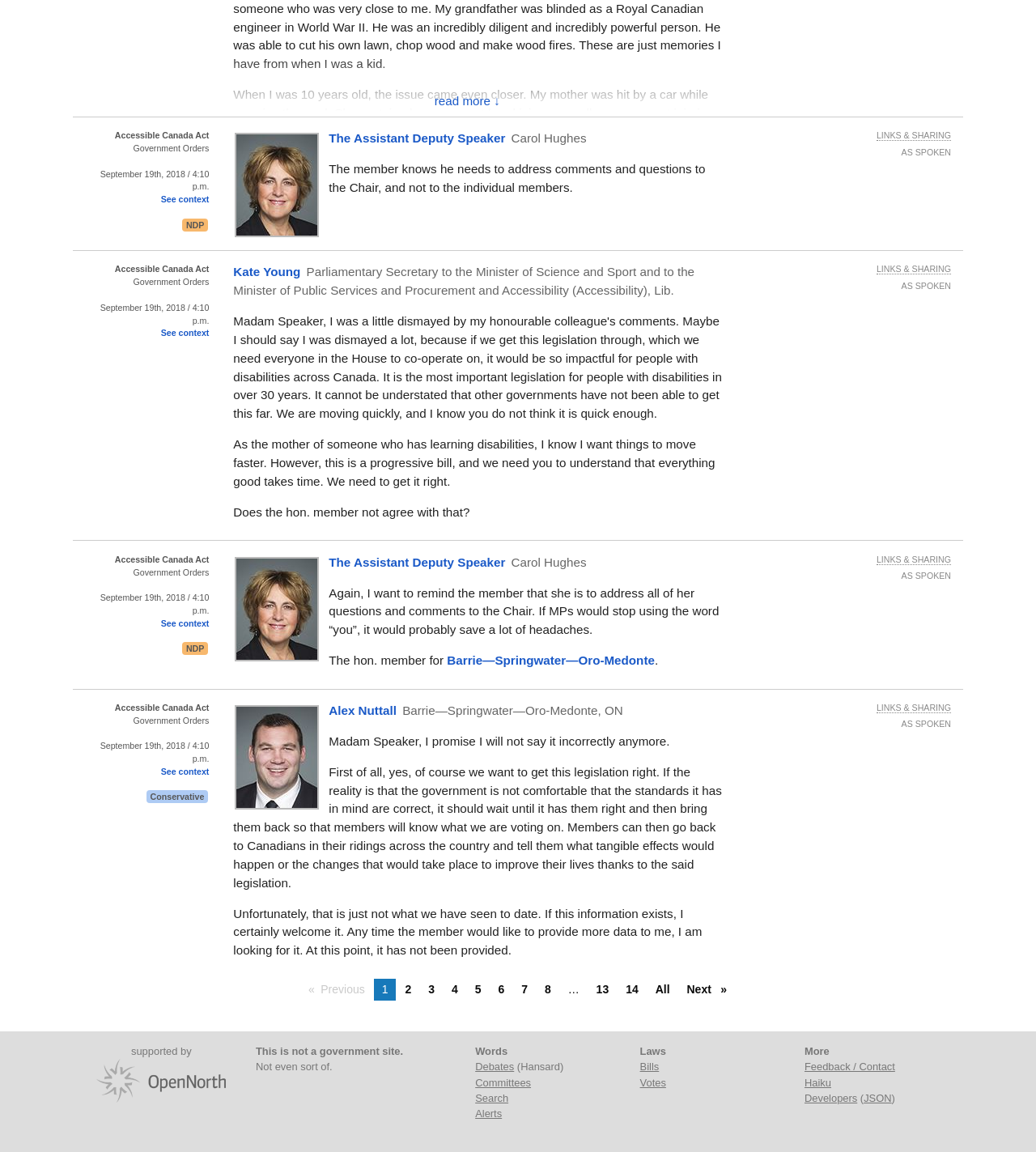Can you pinpoint the bounding box coordinates for the clickable element required for this instruction: "Click the 'Accessible Canada Act' link"? The coordinates should be four float numbers between 0 and 1, i.e., [left, top, right, bottom].

[0.111, 0.113, 0.202, 0.122]